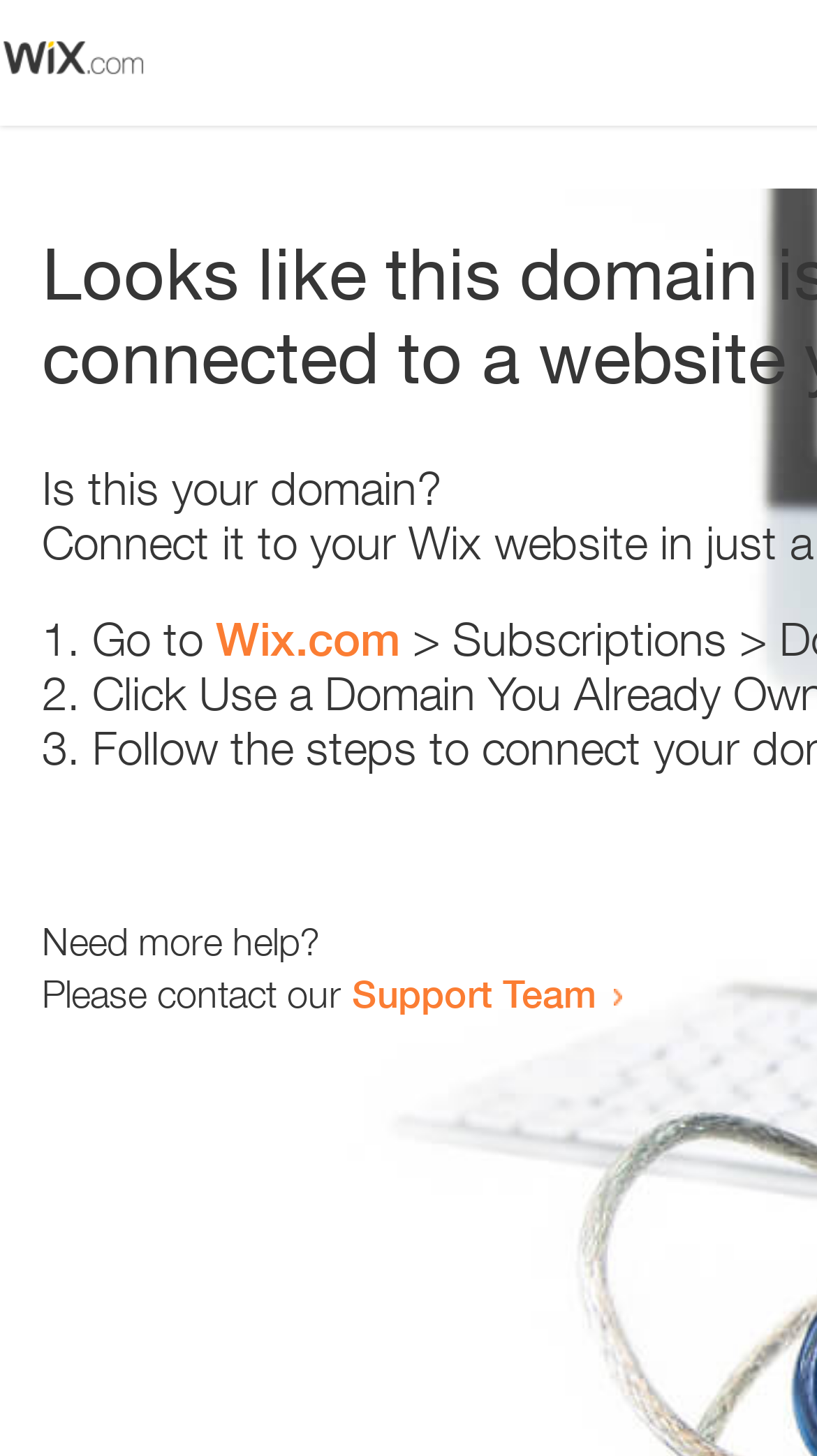Respond to the question below with a single word or phrase:
What is the text above the list?

Is this your domain?